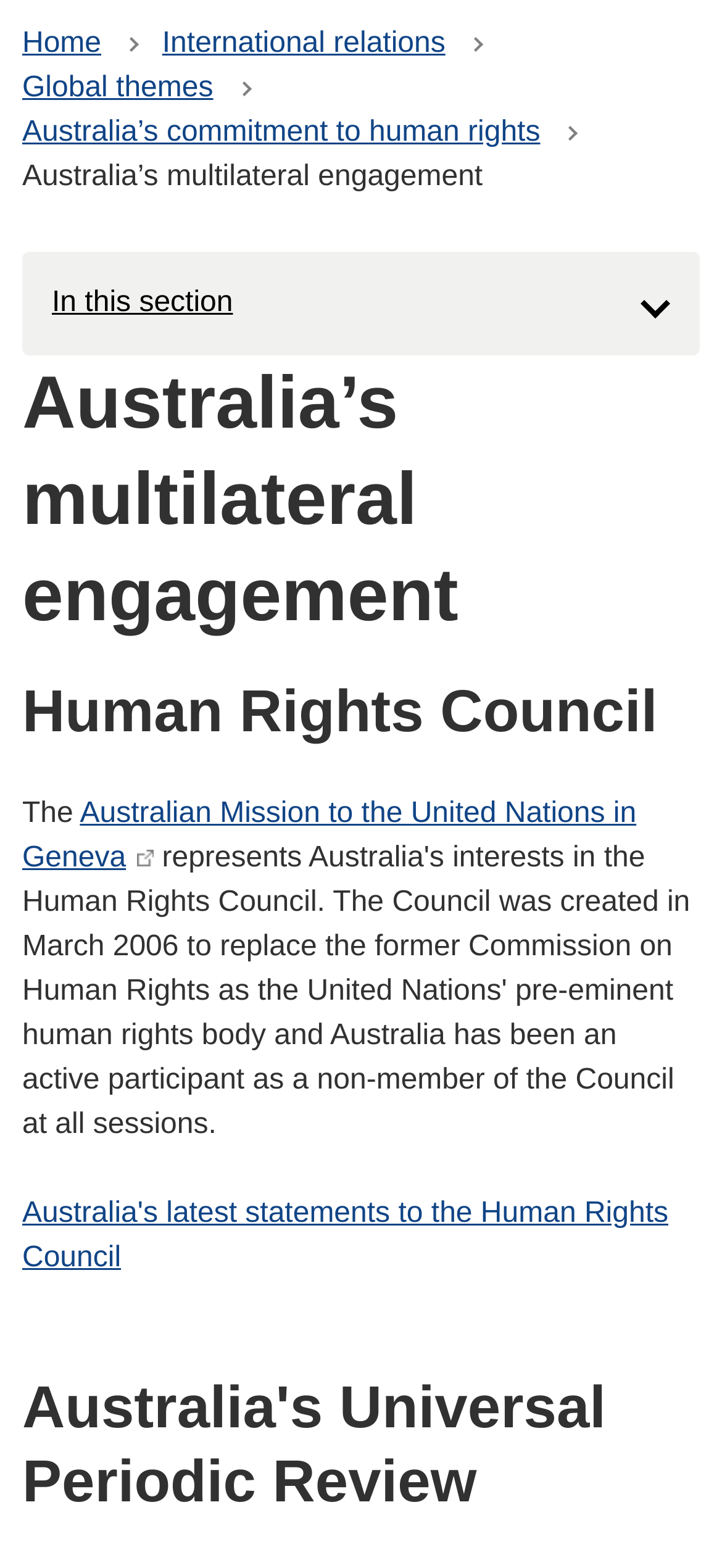Find the bounding box coordinates for the element described here: "Back to top".

[0.715, 0.342, 0.962, 0.374]